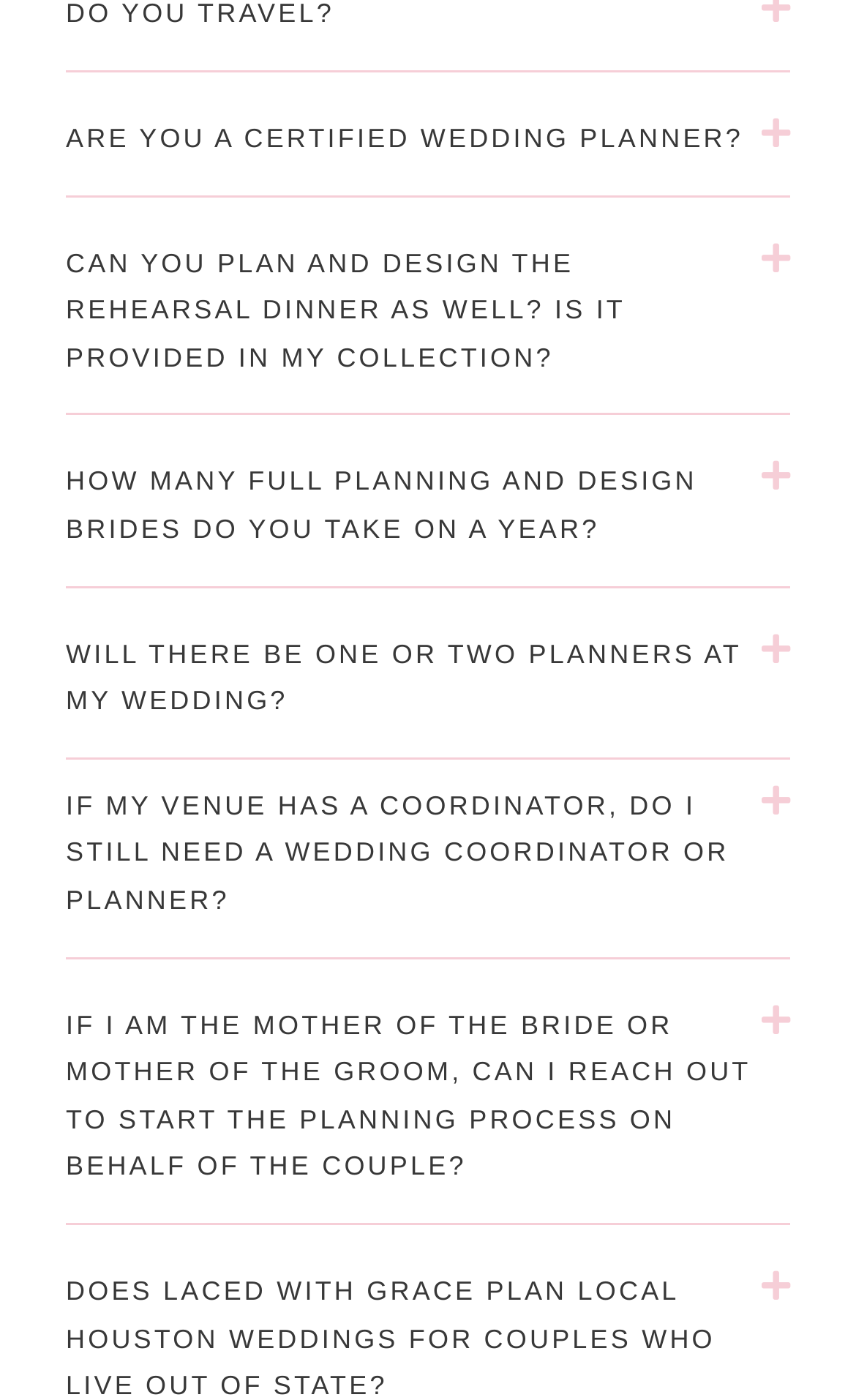Is the text 'CAN YOU PLAN AND DESIGN THE REHEARSAL DINNER AS WELL?' a question on this webpage?
Please provide a single word or phrase as your answer based on the screenshot.

Yes